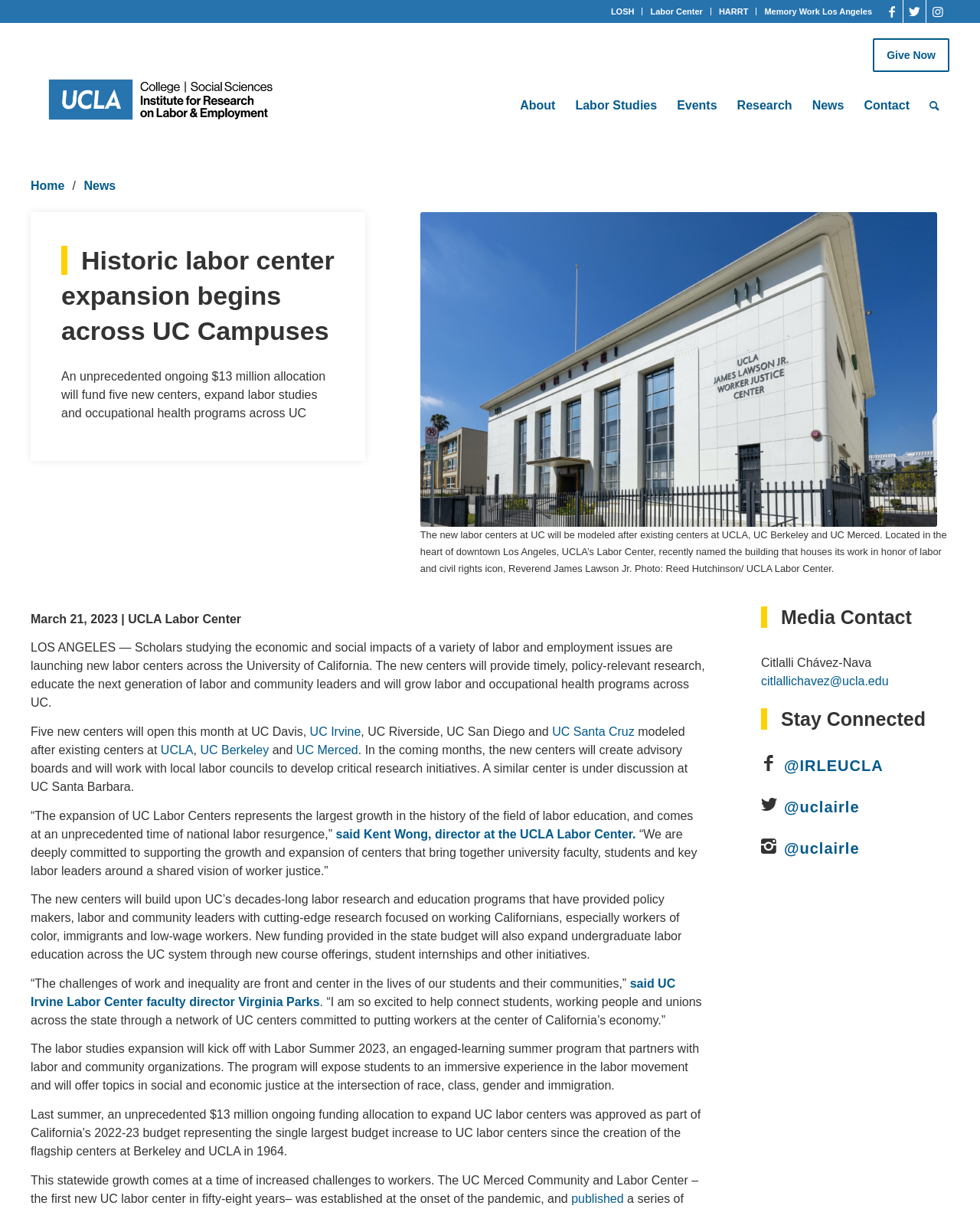Please answer the following question using a single word or phrase: 
Who is the director at the UCLA Labor Center?

Kent Wong